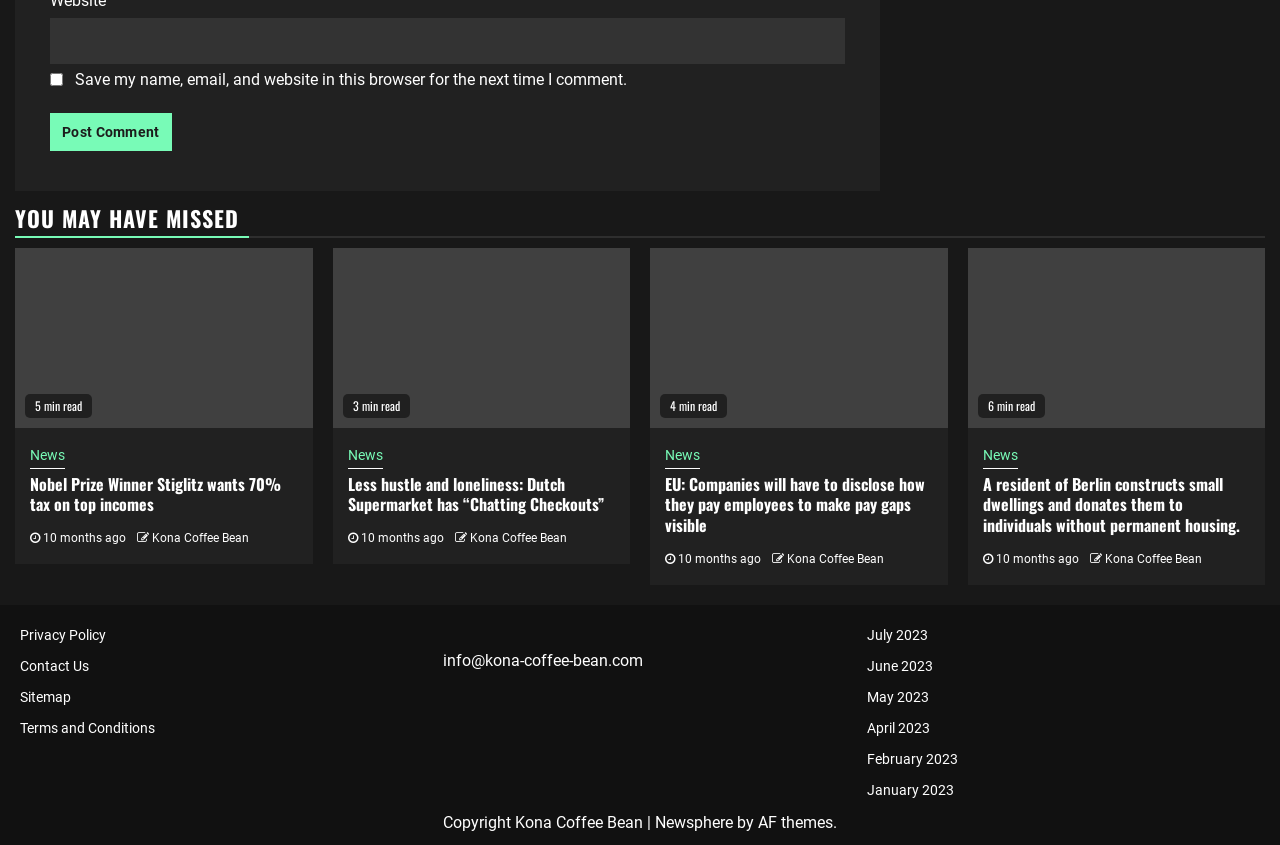Locate the bounding box coordinates of the region to be clicked to comply with the following instruction: "Click the 'Start Learning' button". The coordinates must be four float numbers between 0 and 1, in the form [left, top, right, bottom].

None